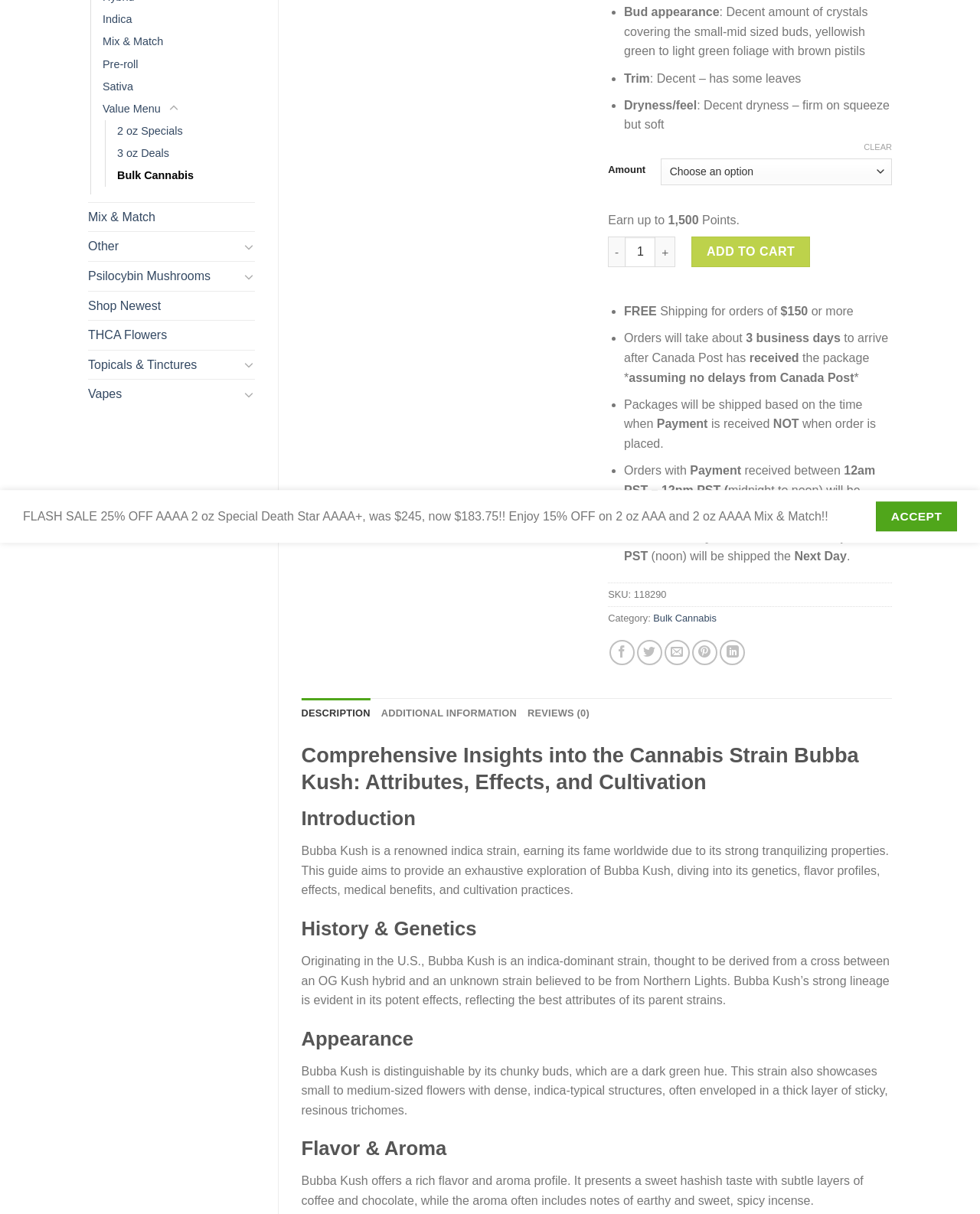Predict the bounding box of the UI element based on the description: "Mix & Match". The coordinates should be four float numbers between 0 and 1, formatted as [left, top, right, bottom].

[0.105, 0.026, 0.167, 0.044]